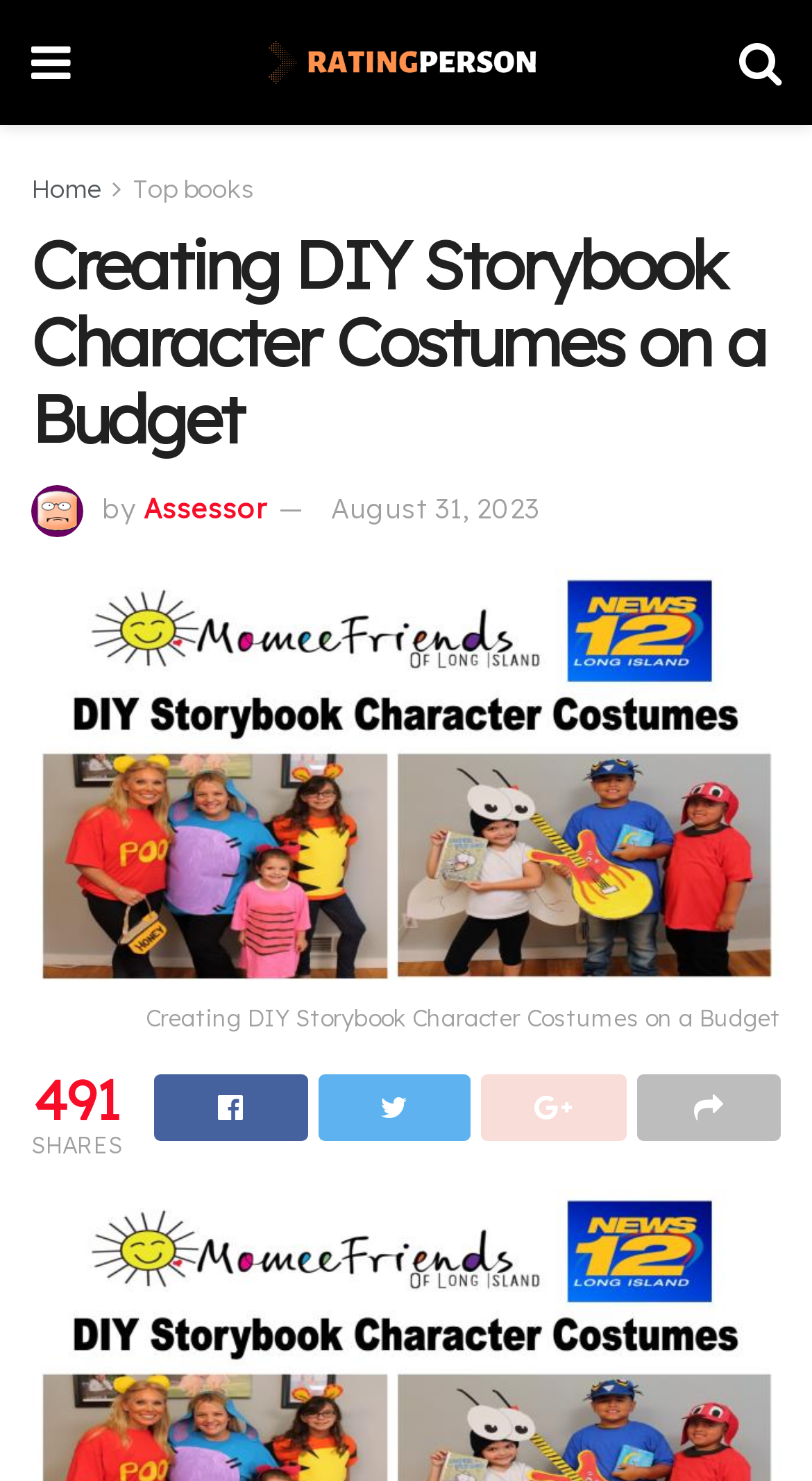Please analyze the image and give a detailed answer to the question:
What is the purpose of the icons at the bottom?

The icons at the bottom of the webpage, including '', '', '', and '', appear to be social media sharing icons. These icons are commonly used to allow users to share content on various social media platforms, suggesting that the purpose of these icons is to facilitate sharing of the article.